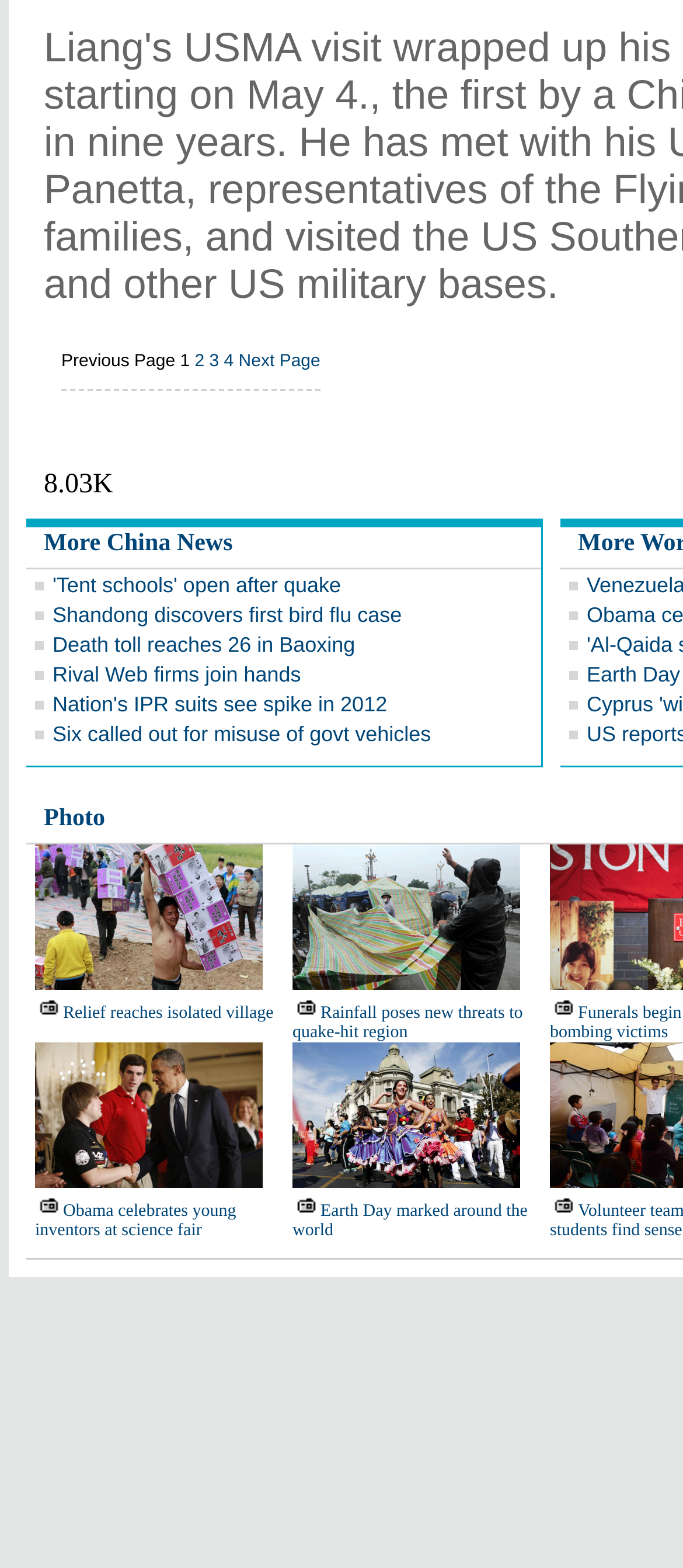Determine the bounding box coordinates of the area to click in order to meet this instruction: "Read Obama celebrates young inventors at science fair news".

[0.051, 0.767, 0.346, 0.791]